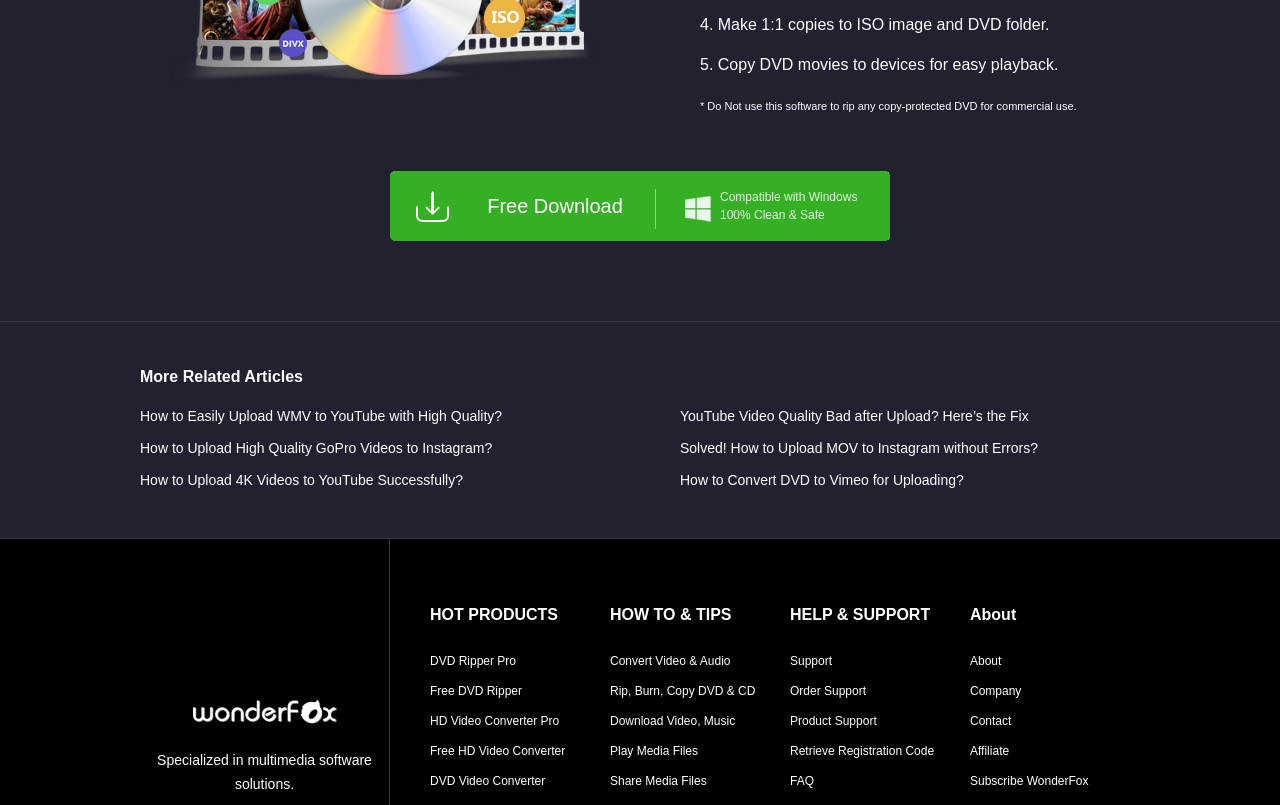Examine the image carefully and respond to the question with a detailed answer: 
What is the warning about?

The warning '* Do Not use this software to rip any copy-protected DVD for commercial use.' is about not using the software for commercial purposes.